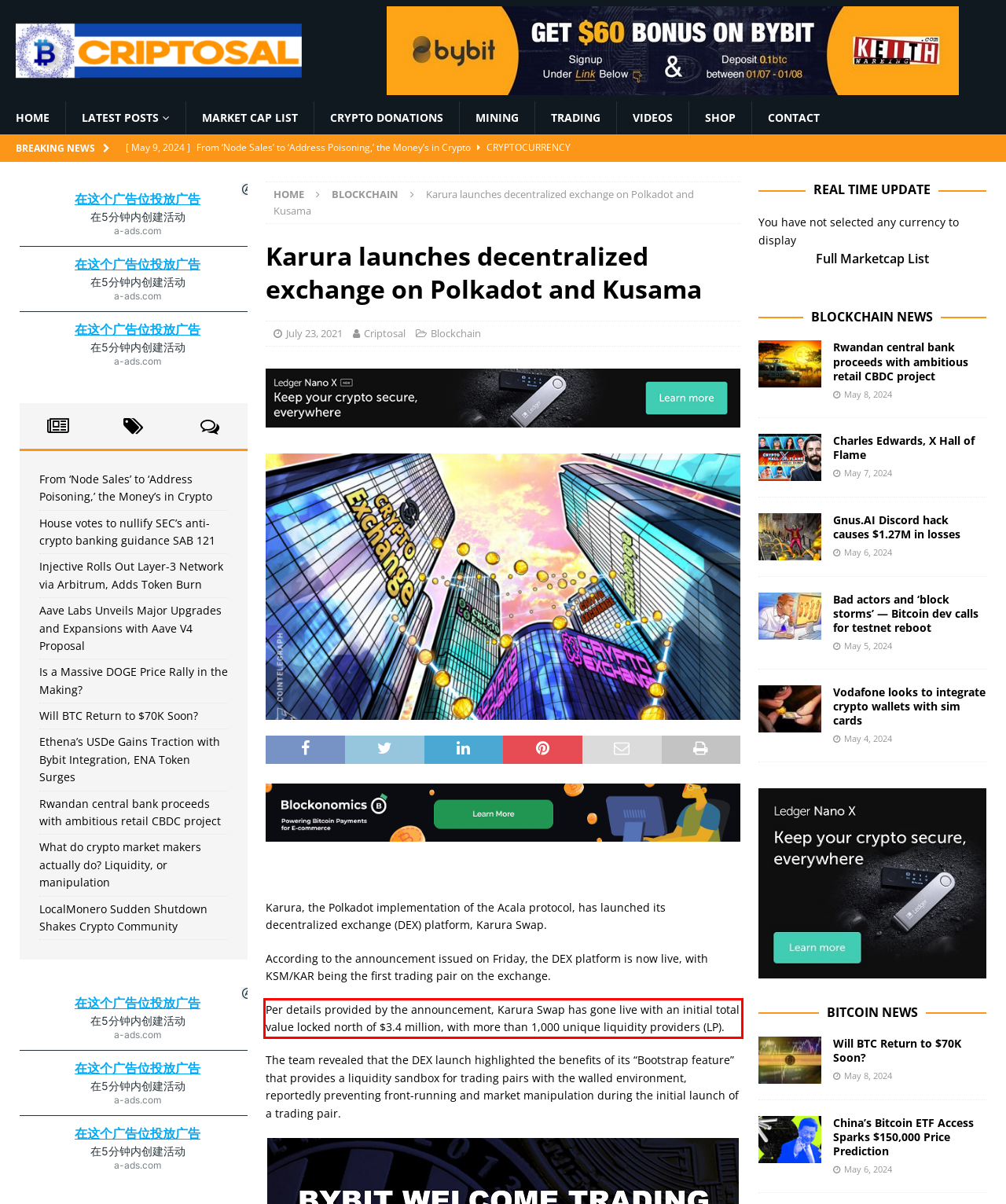You have a screenshot of a webpage, and there is a red bounding box around a UI element. Utilize OCR to extract the text within this red bounding box.

Per details provided by the announcement, Karura Swap has gone live with an initial total value locked north of $3.4 million, with more than 1,000 unique liquidity providers (LP).